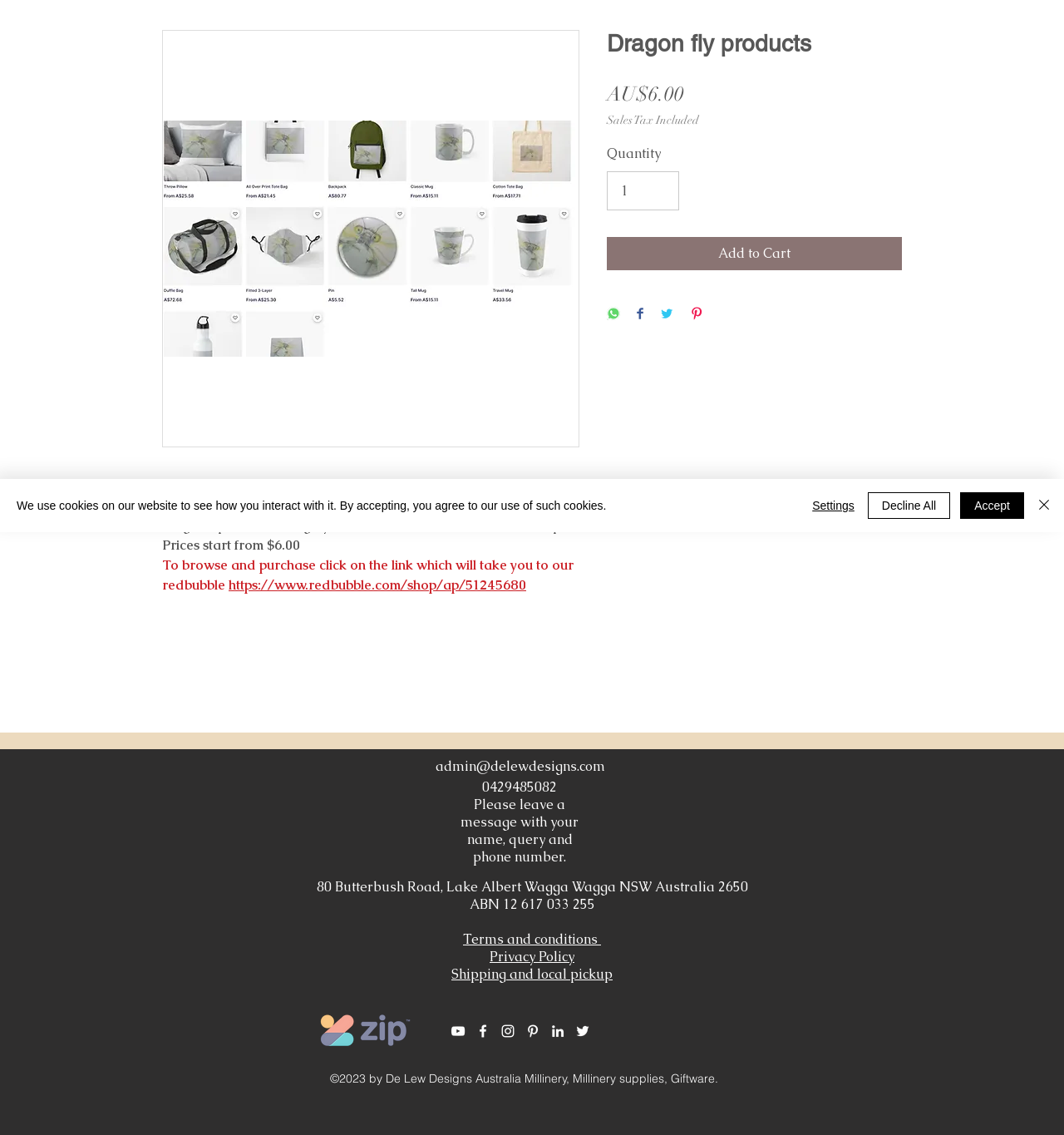Locate the UI element described by admin@delewdesigns.com in the provided webpage screenshot. Return the bounding box coordinates in the format (top-left x, top-left y, bottom-right x, bottom-right y), ensuring all values are between 0 and 1.

[0.409, 0.667, 0.568, 0.683]